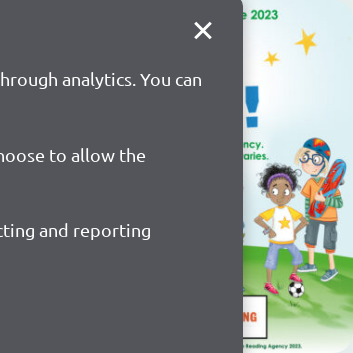What is the purpose of the logo in the initiative?
From the details in the image, answer the question comprehensively.

The logo serves as a central visual element for the initiative, designed to attract participation and promote literacy through fun summer activities, as mentioned in the caption, which implies that the logo plays a crucial role in drawing children's attention to the program.